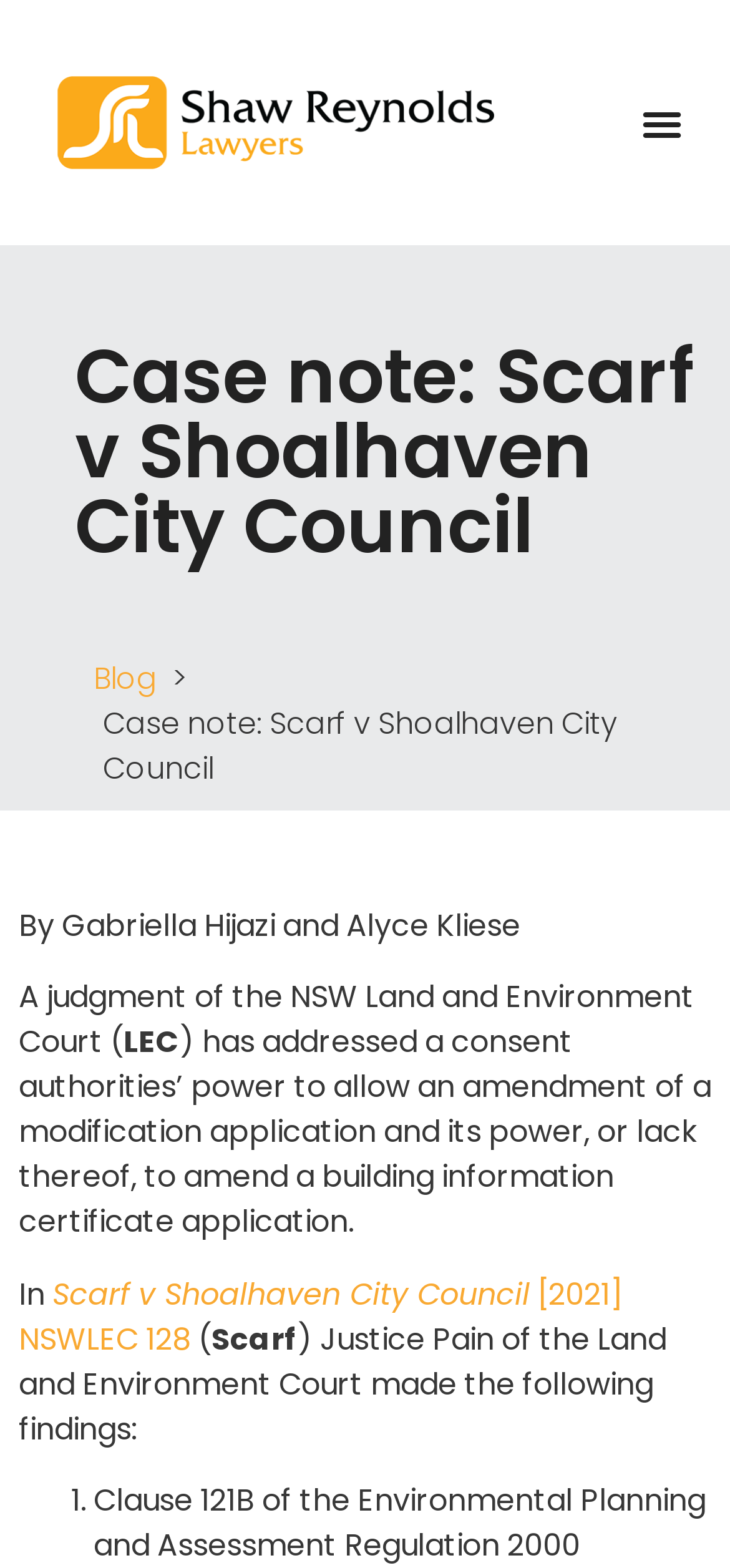Use the information in the screenshot to answer the question comprehensively: What type of lawyers is Shaw Reynolds?

The type of lawyers is mentioned in the text 'Shaw Reynolds, Property Development Lawyers' which is located at the top of the webpage, in the logo area.